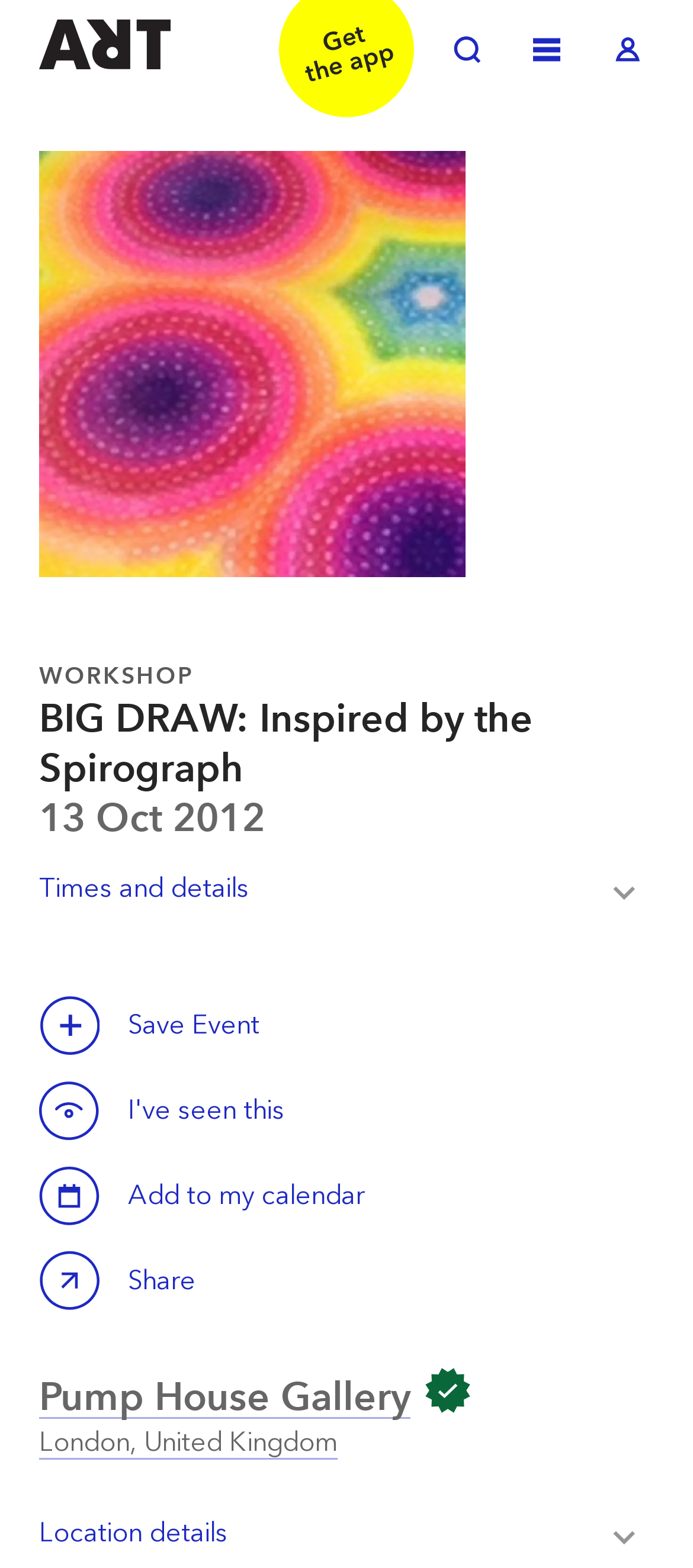How many buttons are there on the page?
From the screenshot, provide a brief answer in one word or phrase.

5